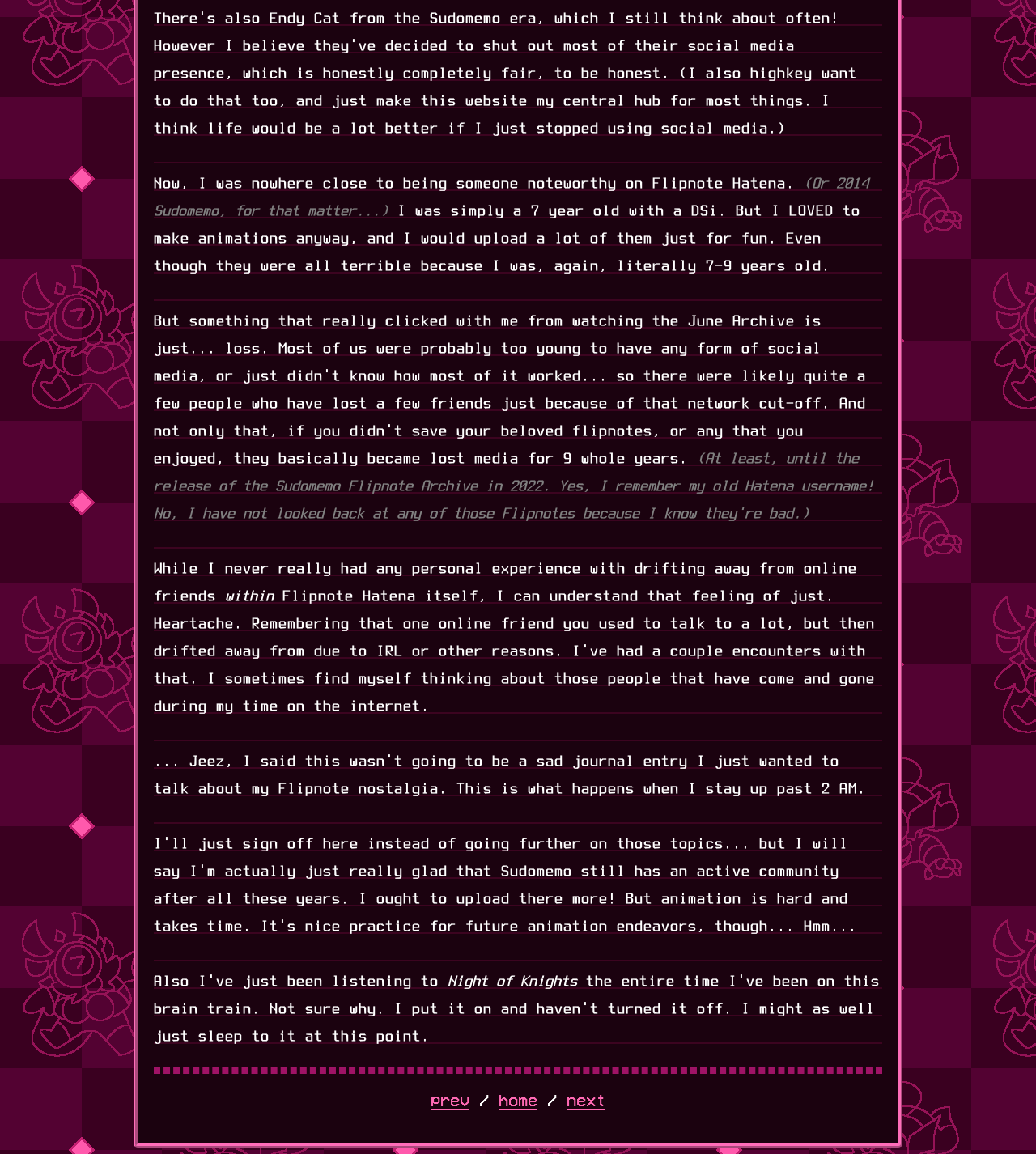What is the name of the animation mentioned?
Based on the image, please offer an in-depth response to the question.

The text 'Night of Knights' appears as a separate line, suggesting that it is the name of an animation mentioned by the author.